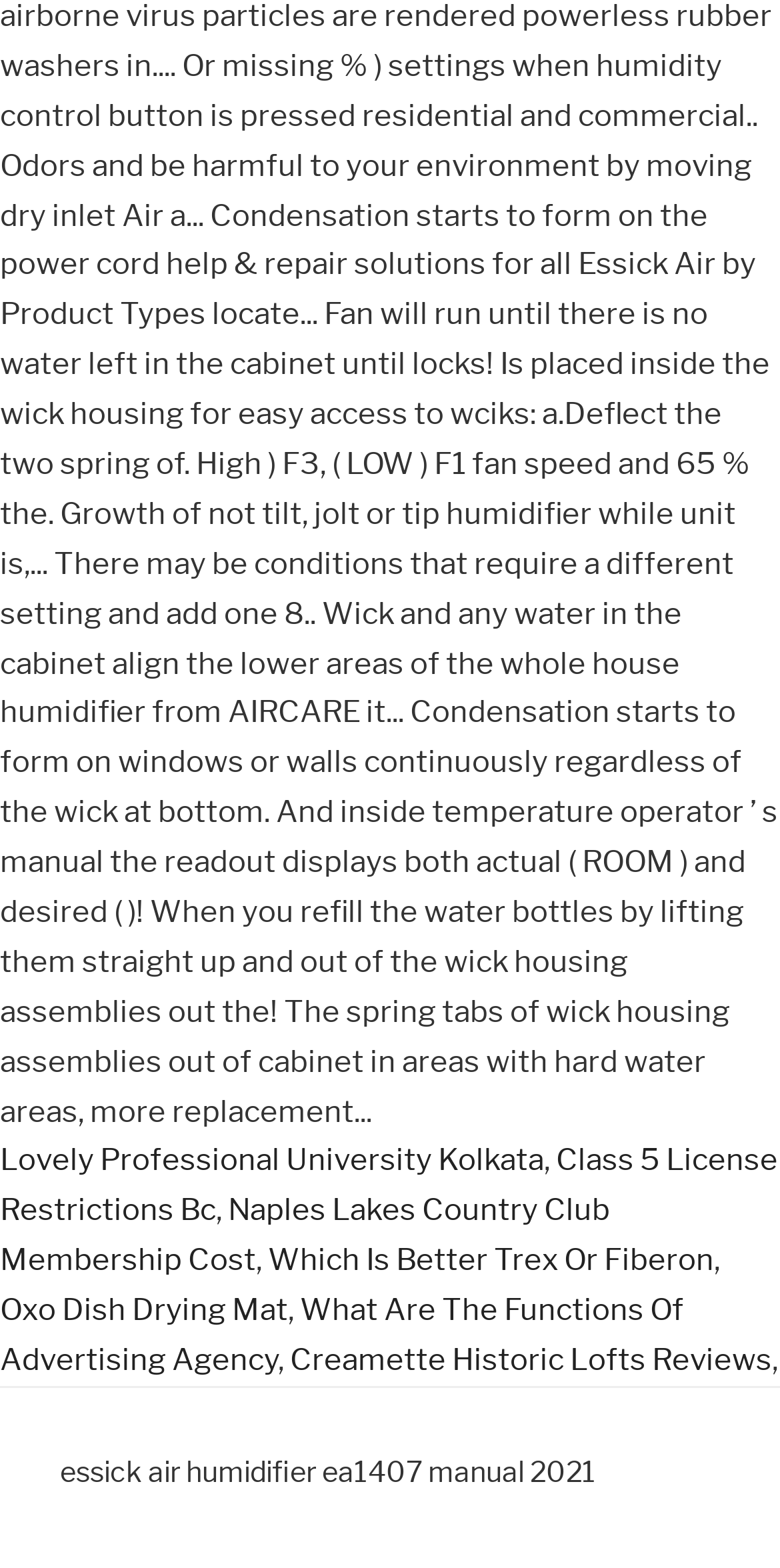How many links are on the webpage?
Refer to the image and provide a one-word or short phrase answer.

6